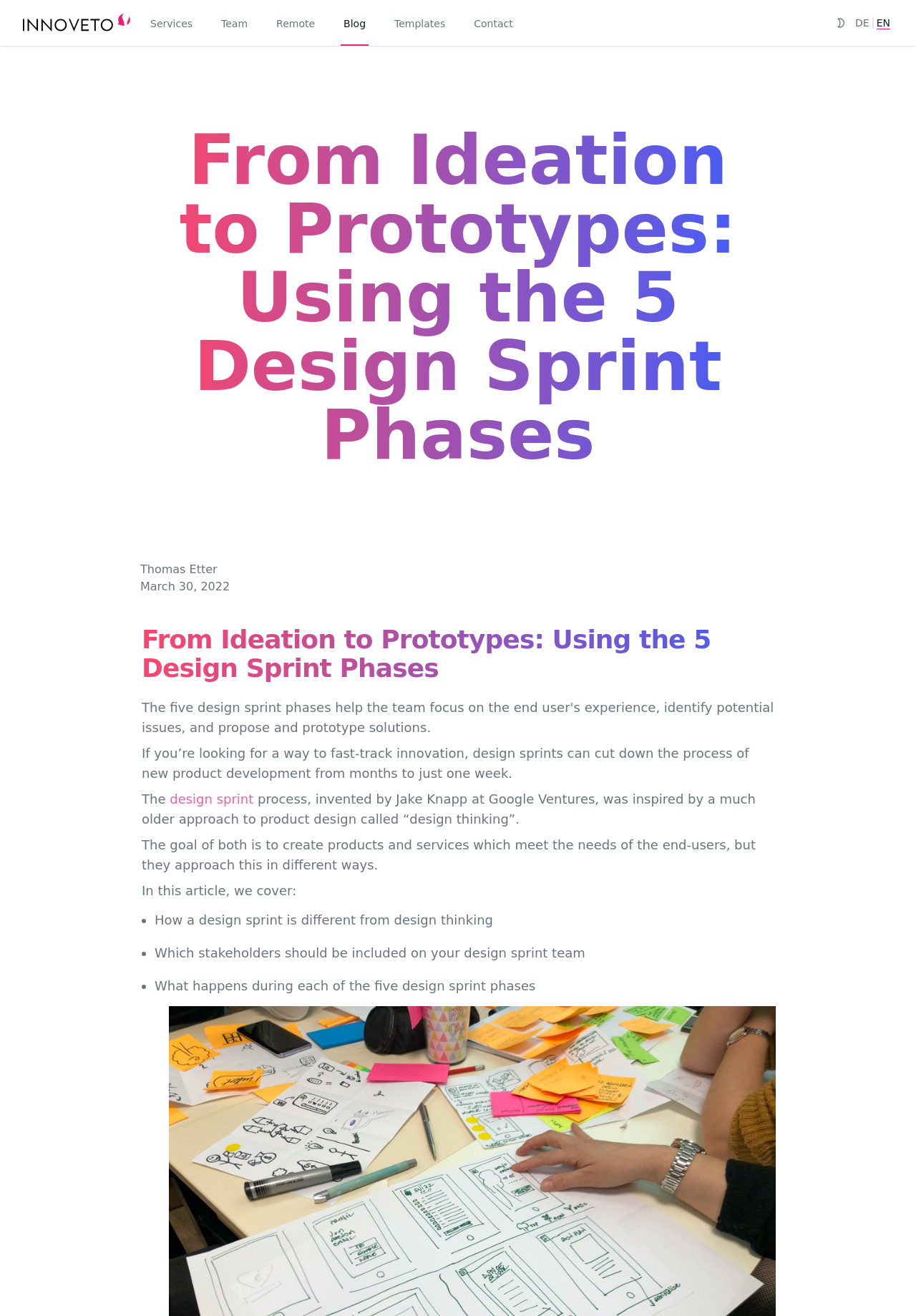Identify the bounding box of the UI element described as follows: "parent_node: DEEN aria-label="enable dark mode"". Provide the coordinates as four float numbers in the range of 0 to 1 [left, top, right, bottom].

[0.905, 0.009, 0.93, 0.026]